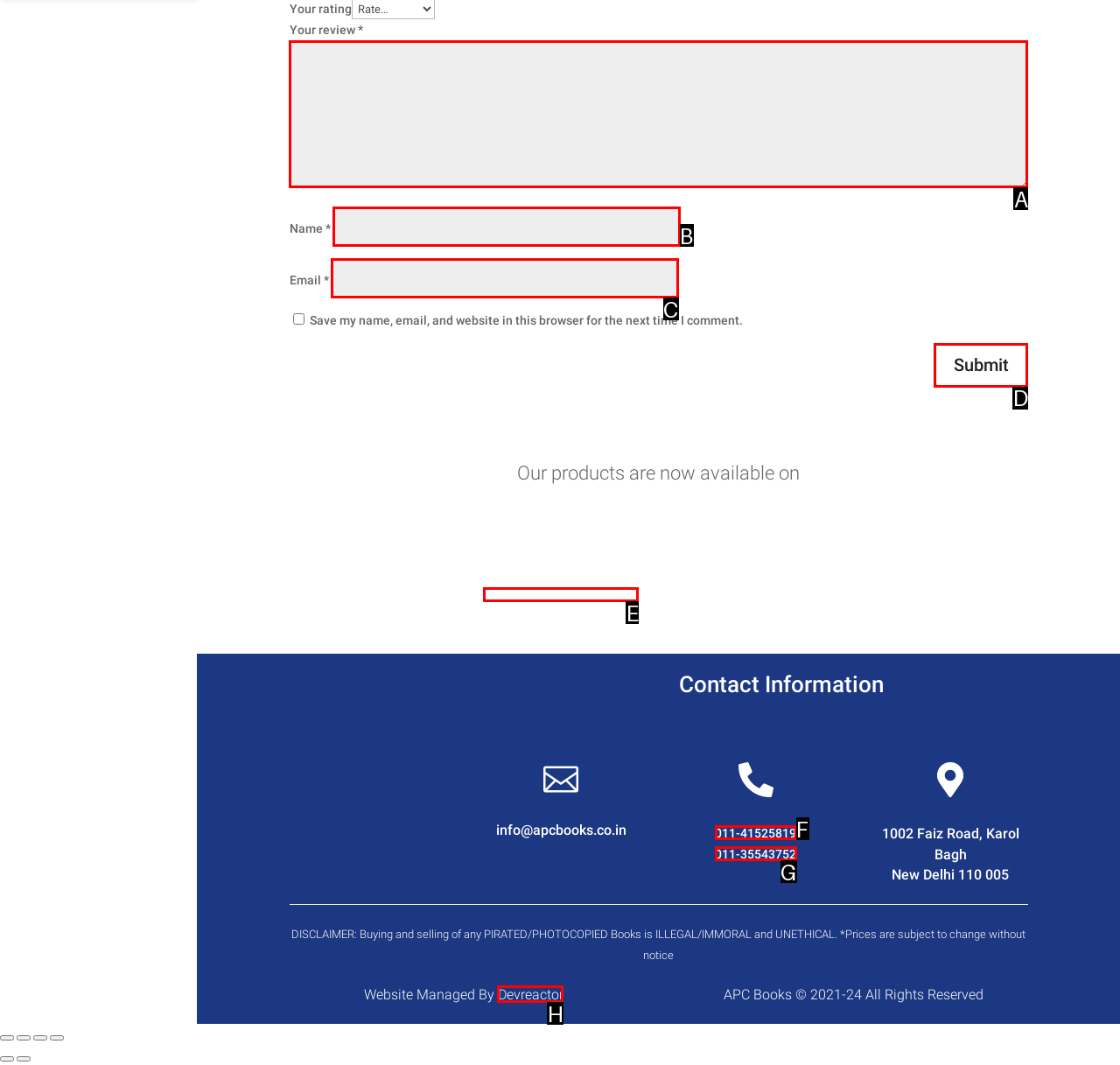Indicate the letter of the UI element that should be clicked to accomplish the task: Visit Amazon. Answer with the letter only.

E